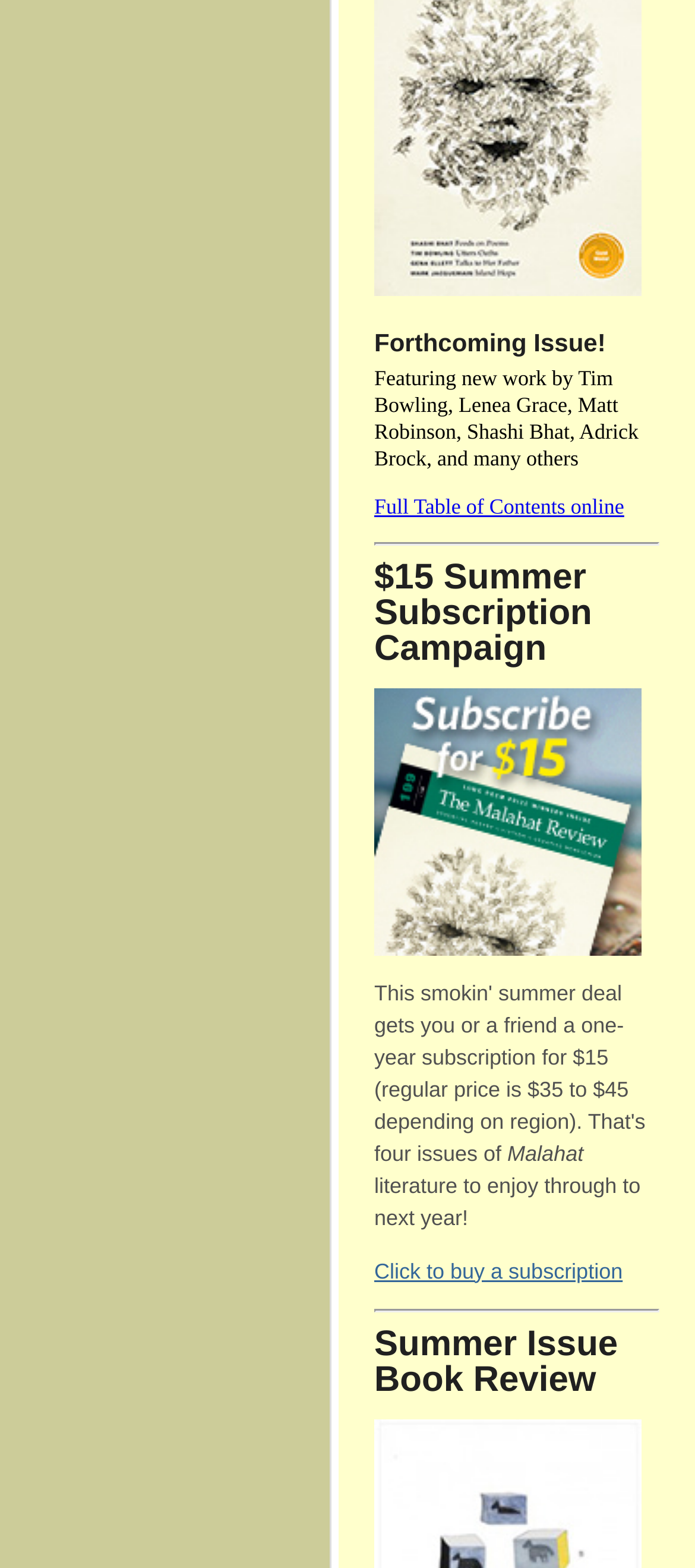Based on the element description: "alt="Summer Sub Icon"", identify the UI element and provide its bounding box coordinates. Use four float numbers between 0 and 1, [left, top, right, bottom].

[0.538, 0.597, 0.923, 0.613]